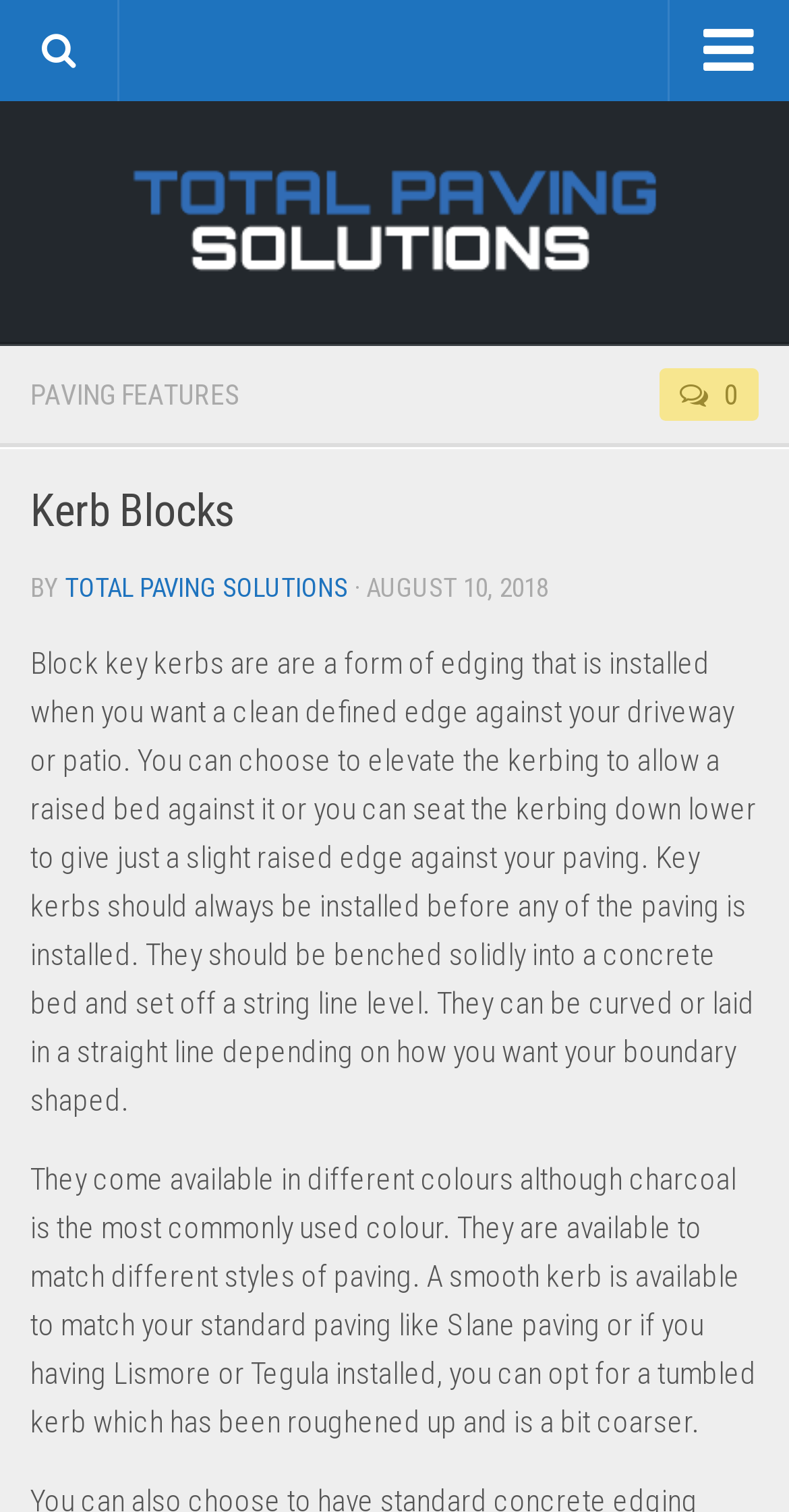Please answer the following question using a single word or phrase: 
What is the alternative to a smooth kerb?

Tumbled kerb